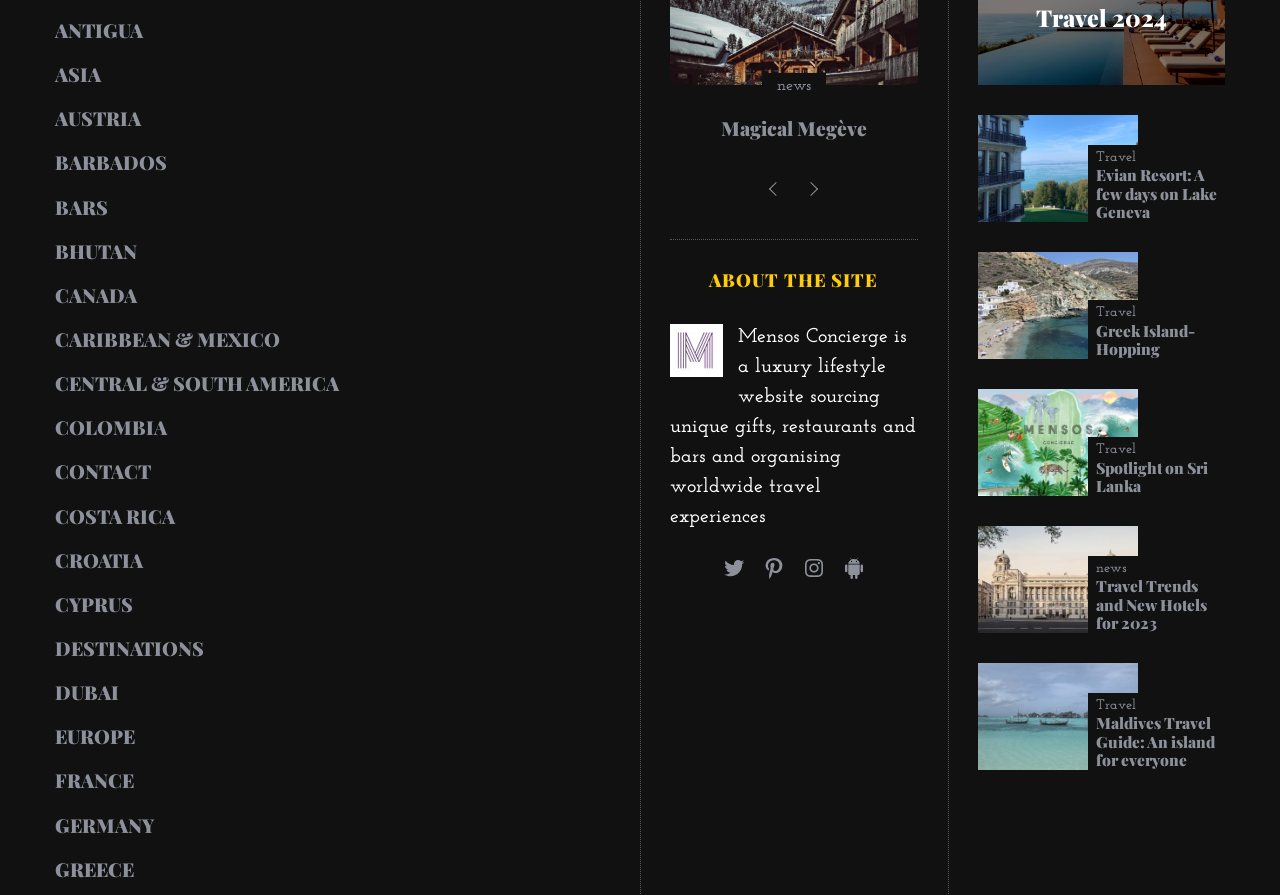Please identify the bounding box coordinates of the clickable area that will allow you to execute the instruction: "Click on the 'ANTIGUA' link".

[0.043, 0.018, 0.477, 0.05]